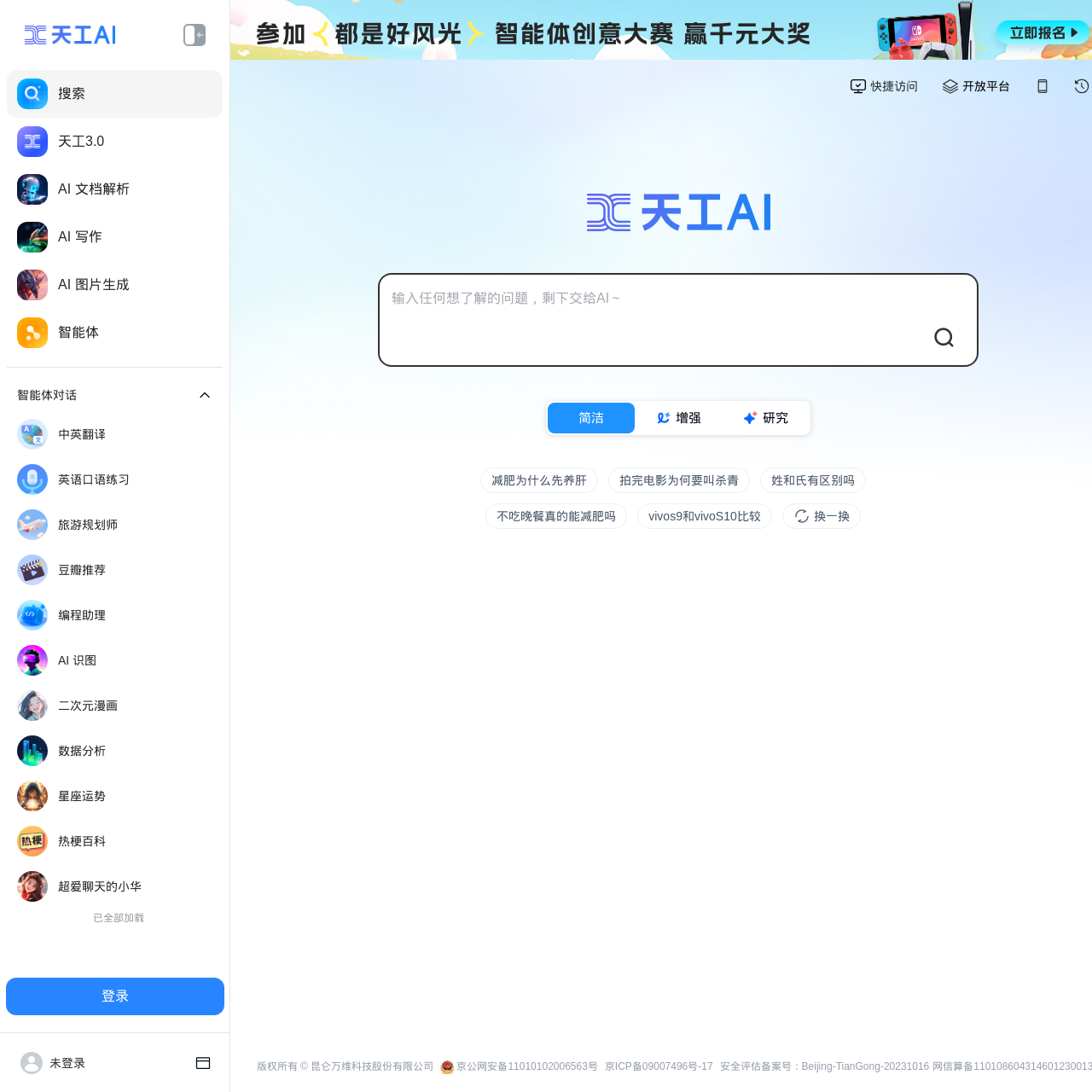Give a short answer to this question using one word or a phrase:
What are the main functions of this AI assistant?

Search, chat, write, and draw